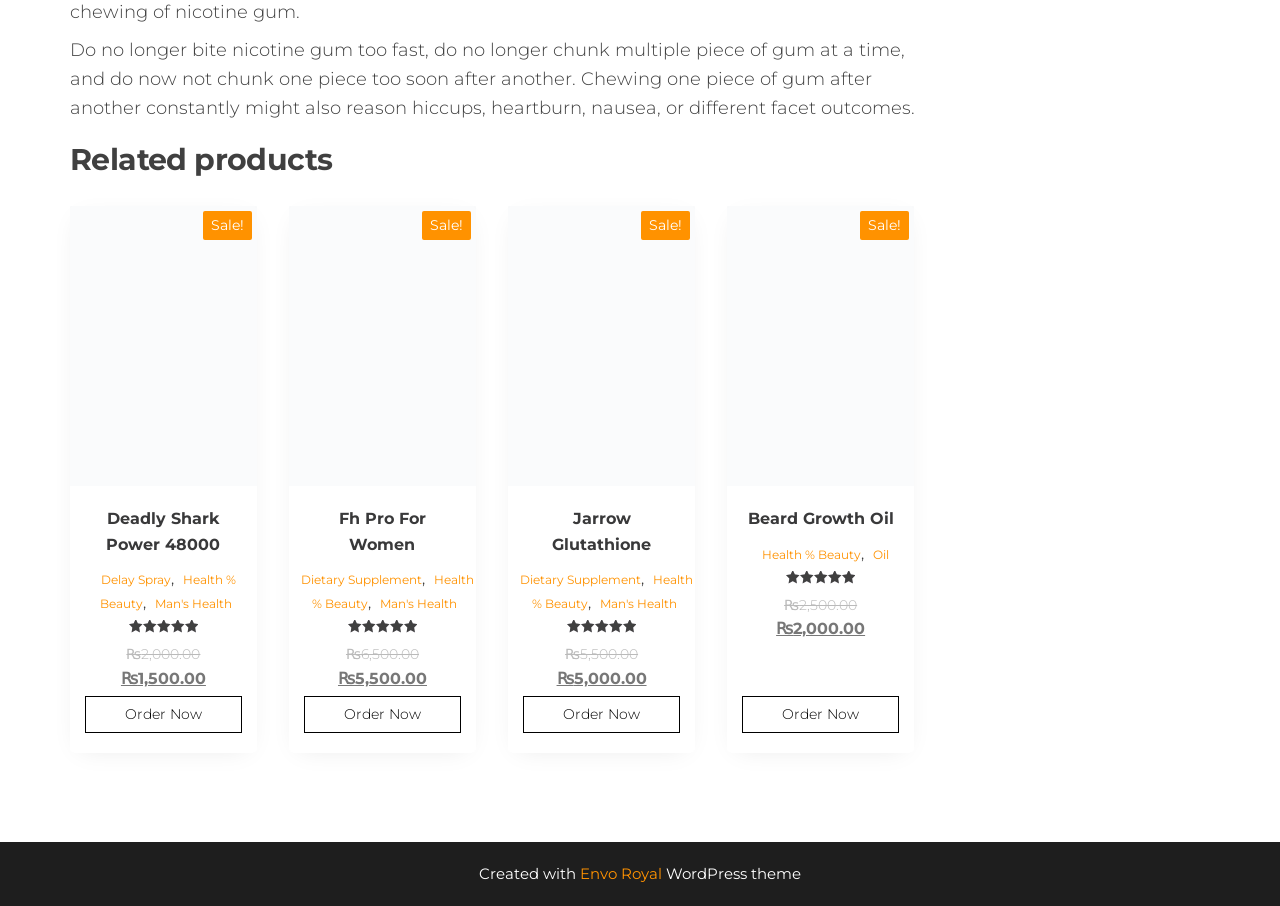Pinpoint the bounding box coordinates of the area that must be clicked to complete this instruction: "View product details of Fh Pro For Women".

[0.226, 0.227, 0.372, 0.626]